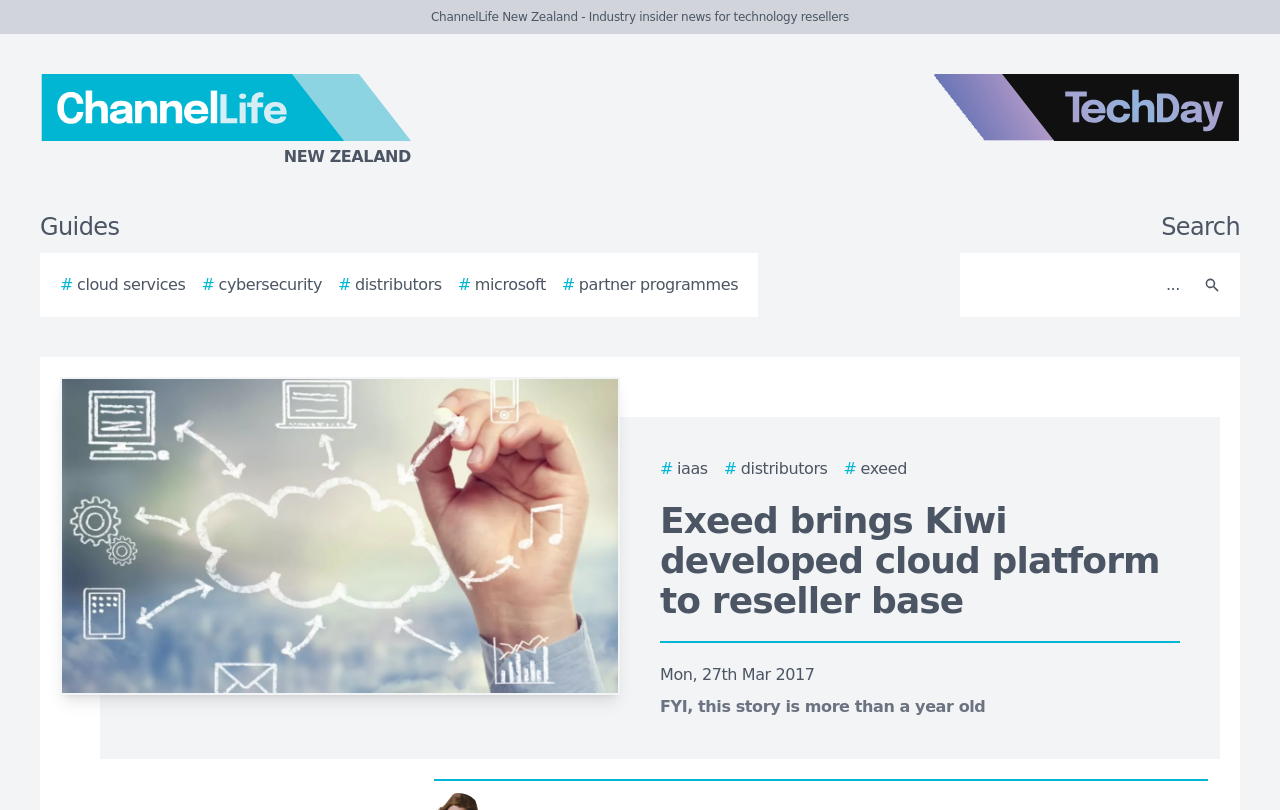Given the content of the image, can you provide a detailed answer to the question?
What is the logo on the top left?

I determined the answer by looking at the top left corner of the webpage, where I found an image with the description 'ChannelLife New Zealand logo'.